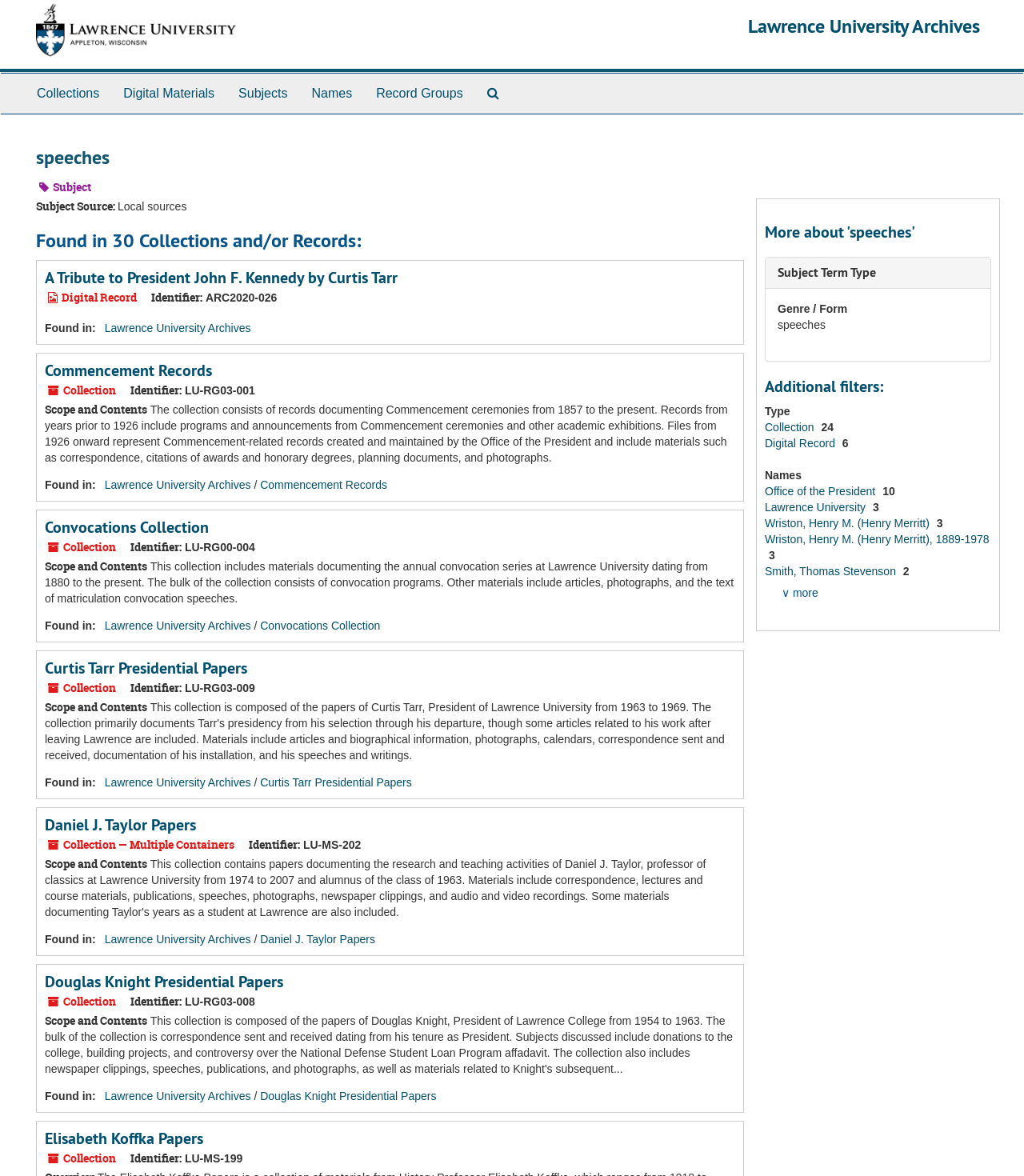What is the scope of the Convocations Collection?
Answer the question with as much detail as you can, using the image as a reference.

The scope of the Convocations Collection can be determined by reading the static text element that describes the collection, which mentions convocation programs and materials.